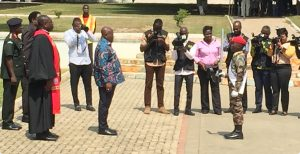What is the soldier holding?
From the image, provide a succinct answer in one word or a short phrase.

Ceremonial weapon